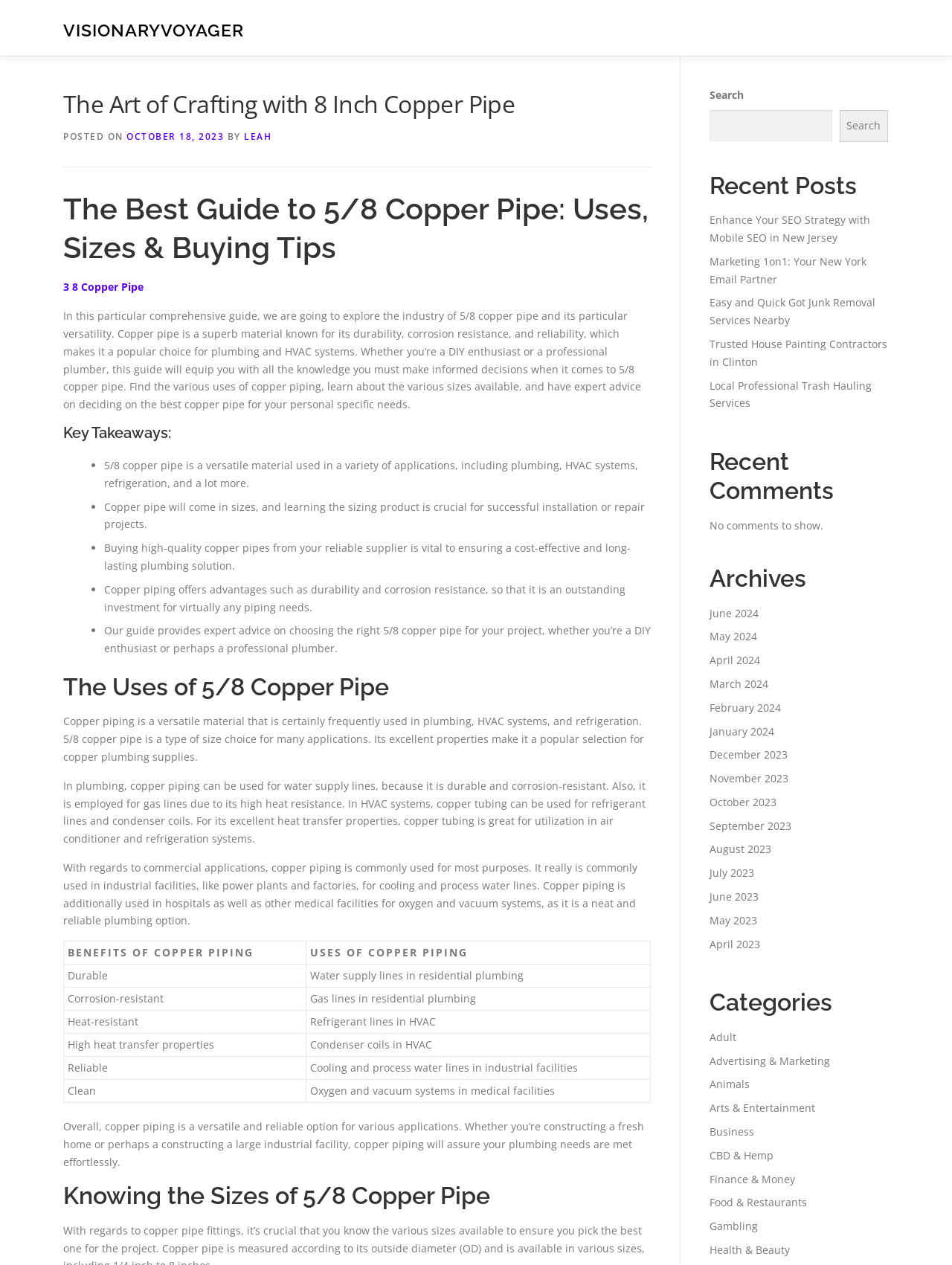Provide the bounding box coordinates for the UI element described in this sentence: "CBD & Hemp". The coordinates should be four float values between 0 and 1, i.e., [left, top, right, bottom].

[0.745, 0.908, 0.812, 0.919]